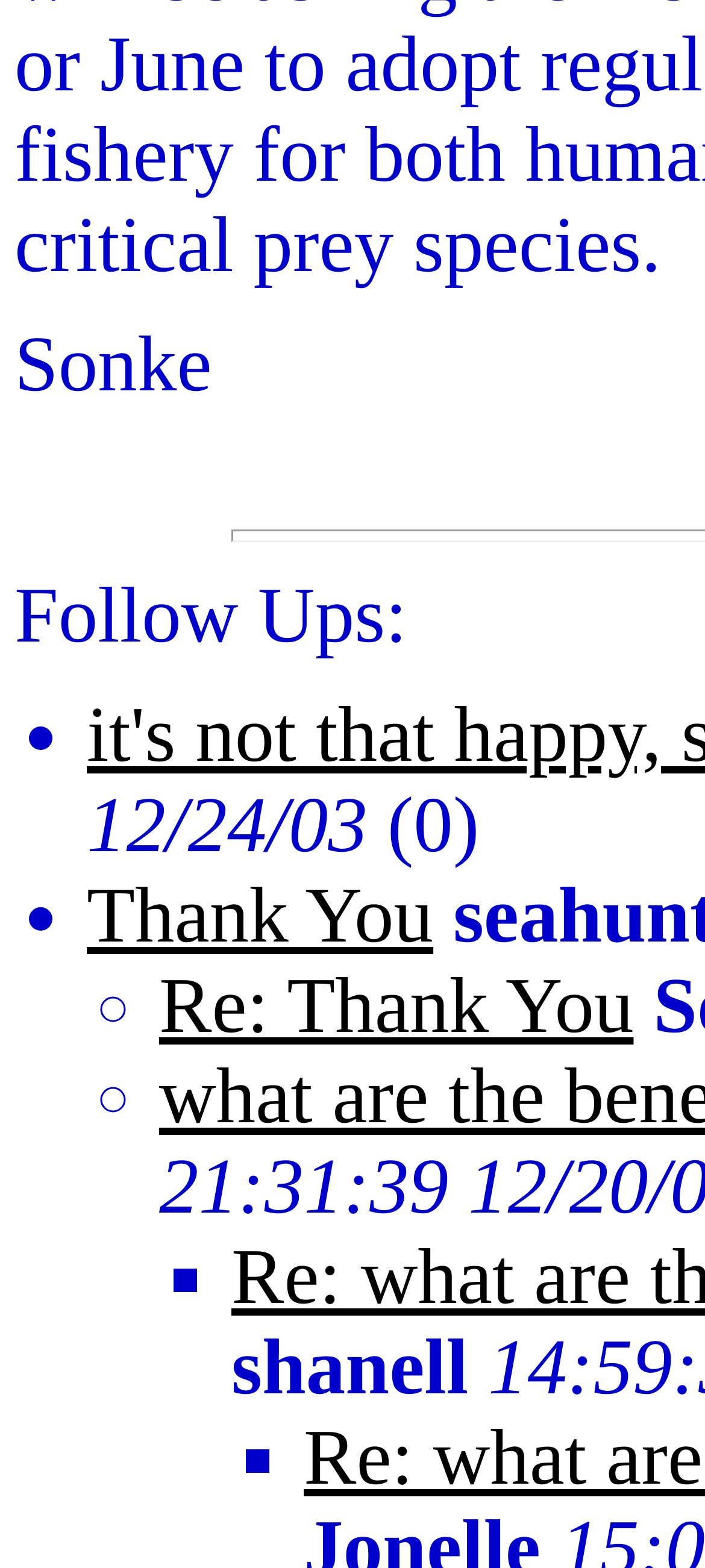Please provide the bounding box coordinates for the UI element as described: "Follow Ups:". The coordinates must be four floats between 0 and 1, represented as [left, top, right, bottom].

[0.021, 0.366, 0.577, 0.421]